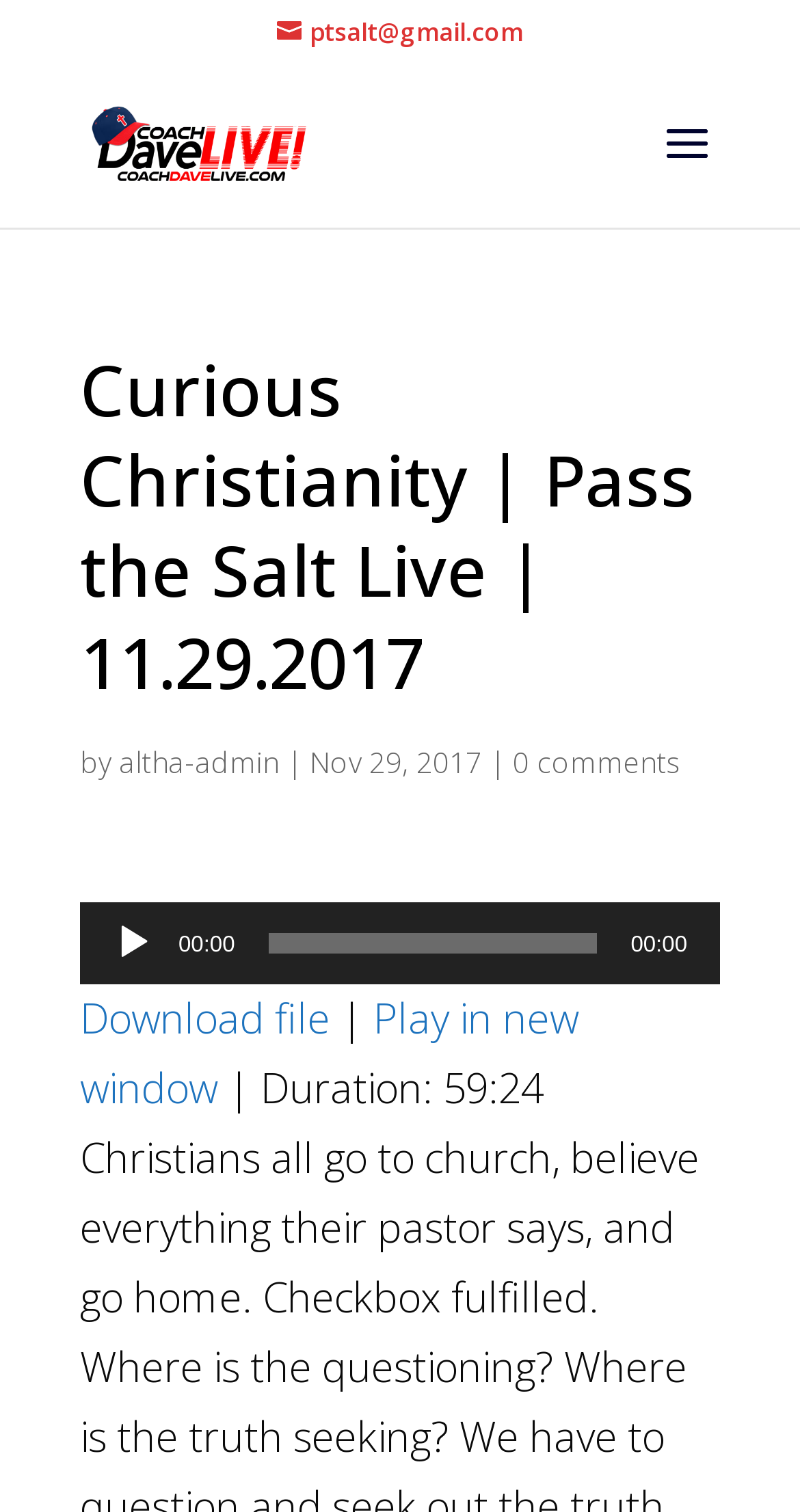Determine the bounding box coordinates of the UI element described by: "altha-admin".

[0.149, 0.491, 0.349, 0.516]